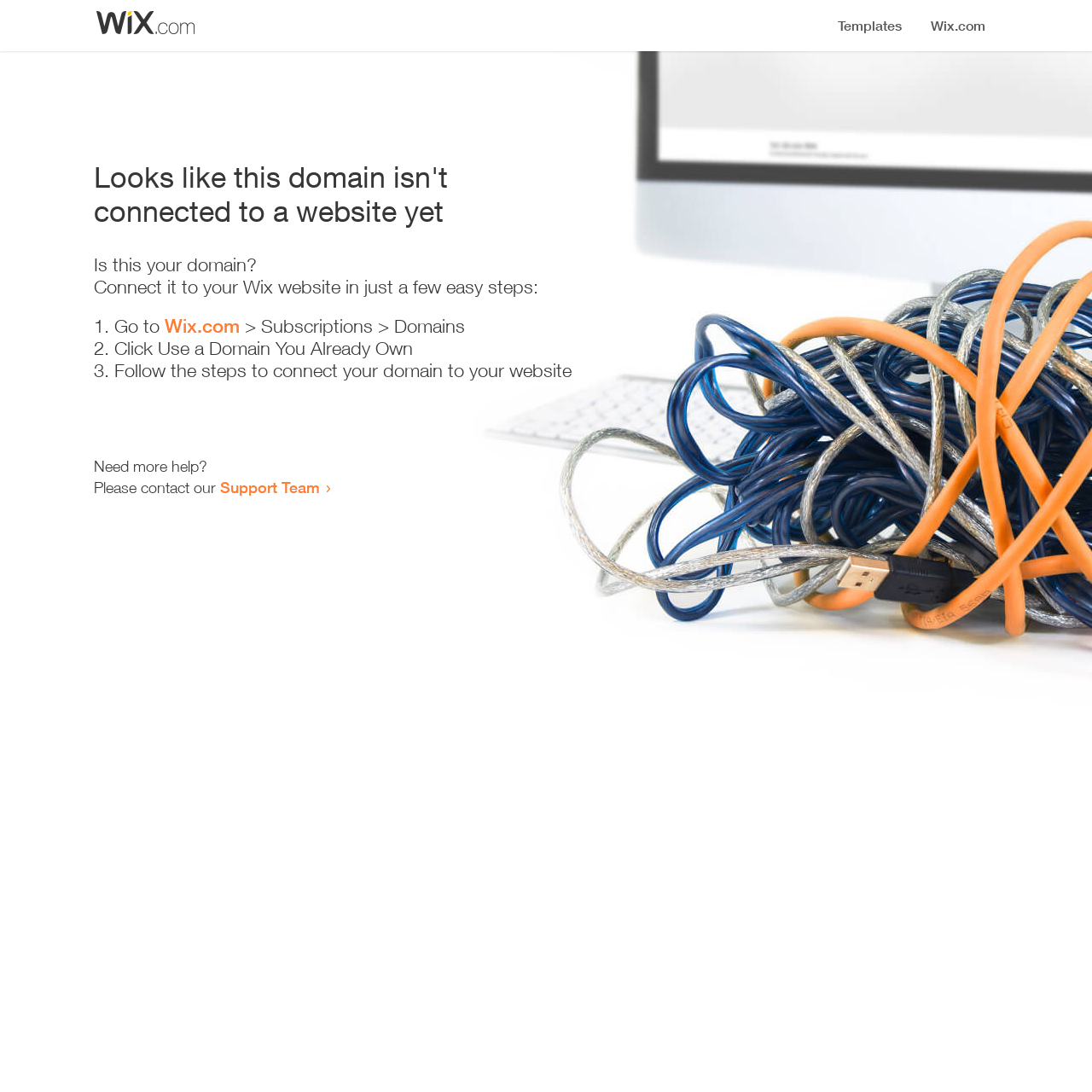Your task is to find and give the main heading text of the webpage.

Looks like this domain isn't
connected to a website yet